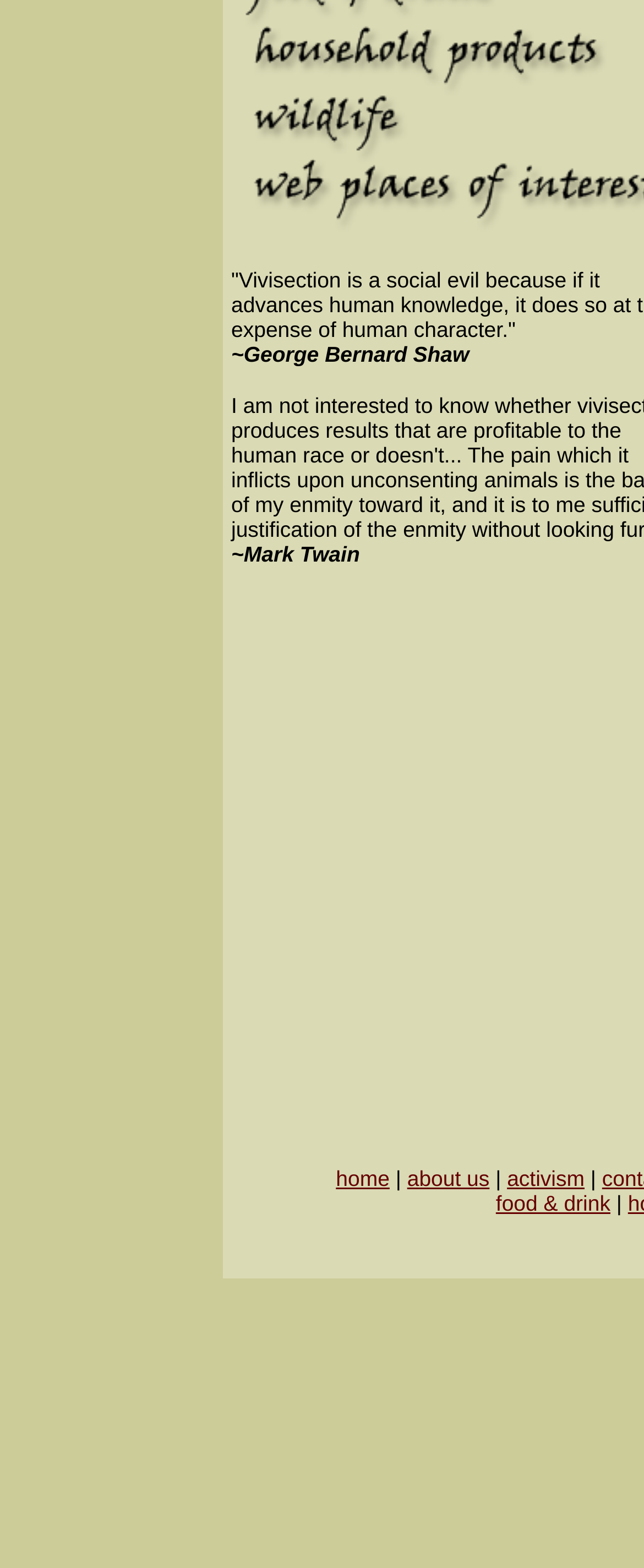Provide the bounding box coordinates for the UI element described in this sentence: "food & drink". The coordinates should be four float values between 0 and 1, i.e., [left, top, right, bottom].

[0.77, 0.759, 0.948, 0.775]